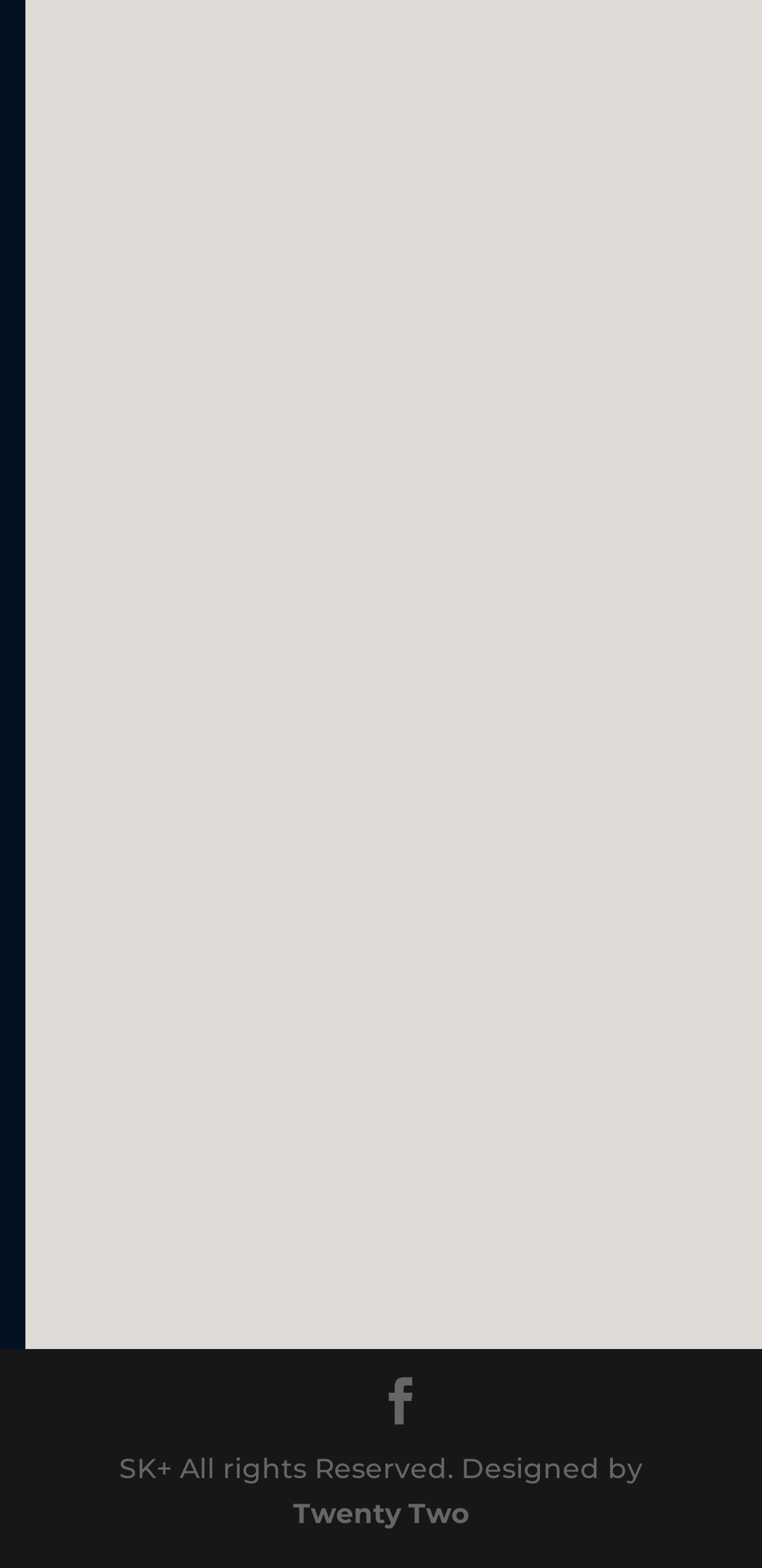Predict the bounding box of the UI element based on this description: "Facebook".

[0.495, 0.879, 0.556, 0.911]